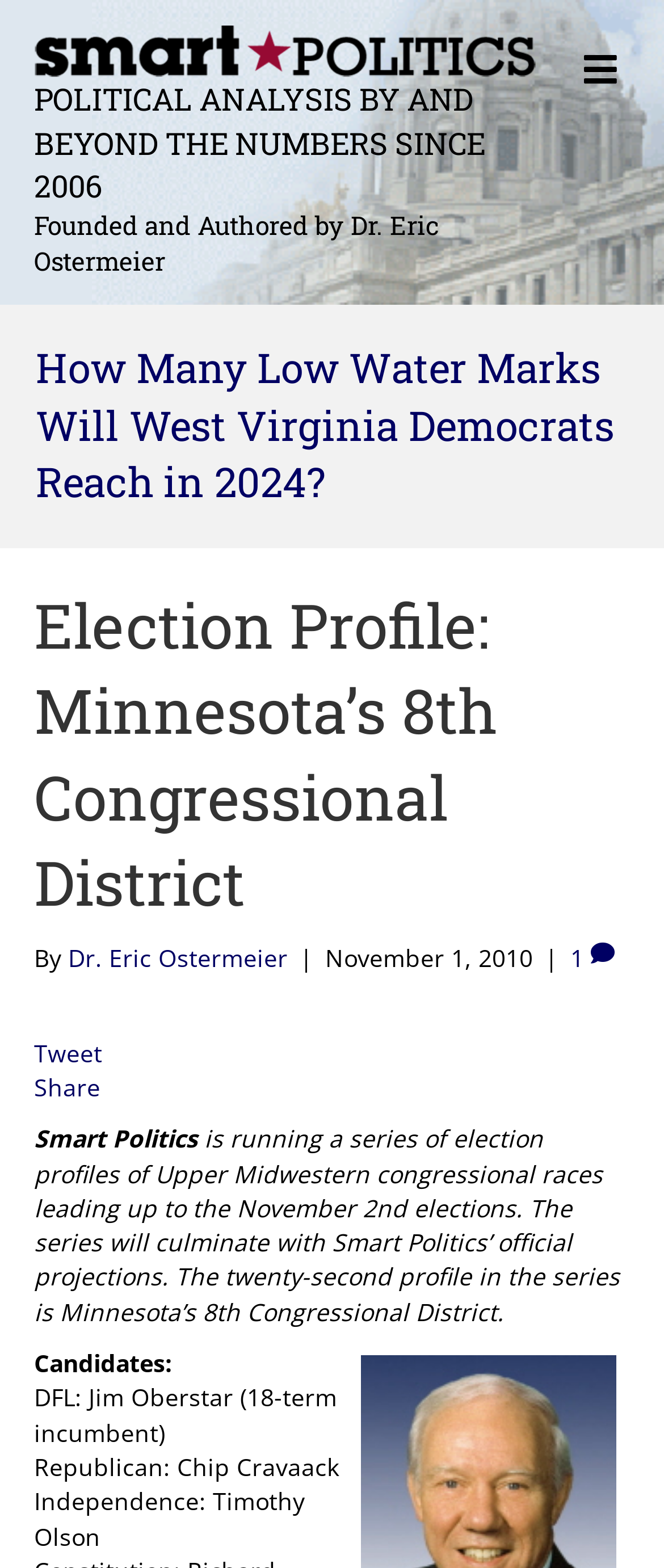Bounding box coordinates are specified in the format (top-left x, top-left y, bottom-right x, bottom-right y). All values are floating point numbers bounded between 0 and 1. Please provide the bounding box coordinate of the region this sentence describes: 1

[0.859, 0.601, 0.926, 0.621]